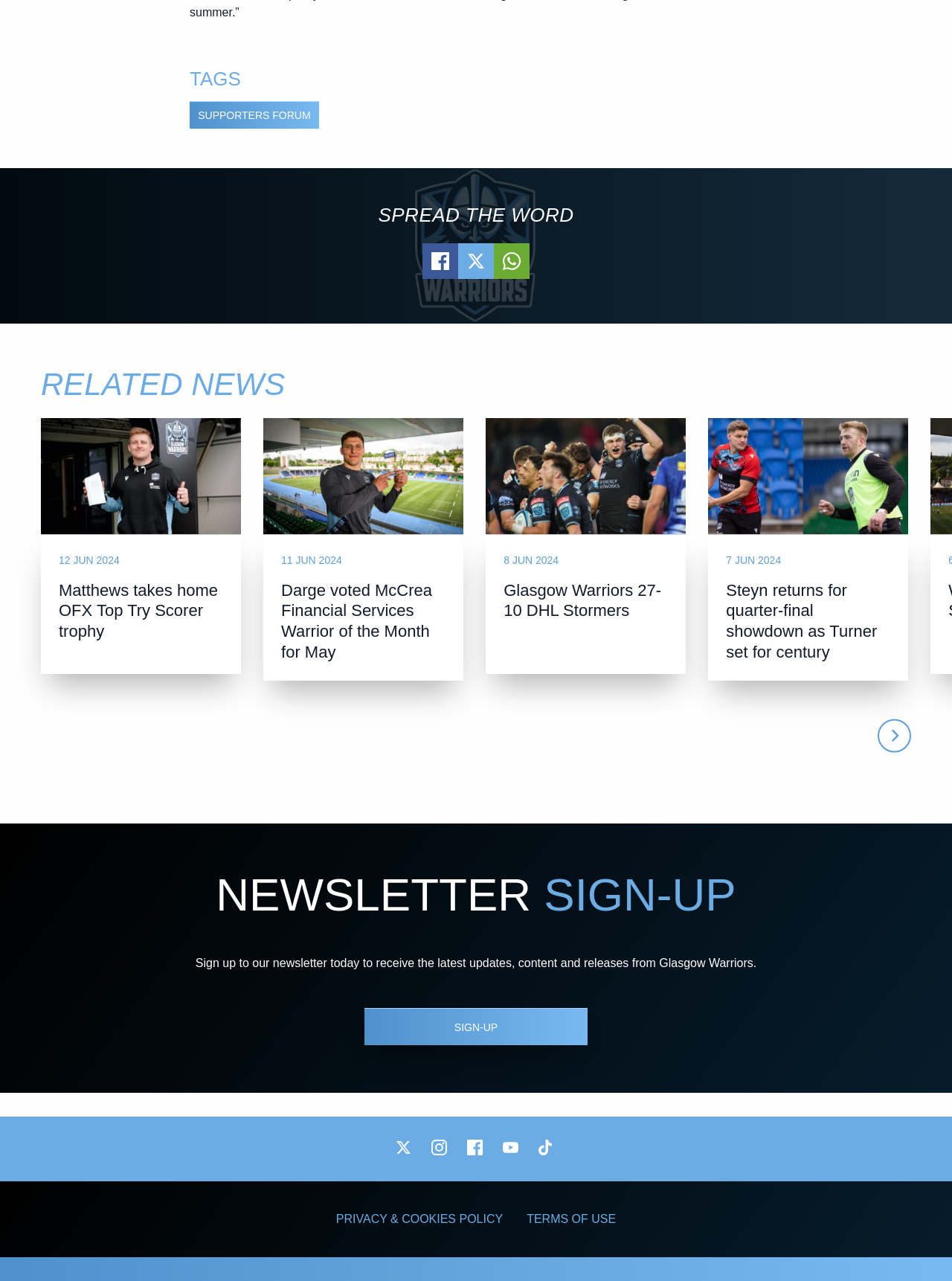How many social media links are at the bottom of the webpage?
Ensure your answer is thorough and detailed.

At the bottom of the webpage, there are five social media links: Twitter, Instagram, Facebook, Youtube, and TikTok. Each link has an image and text.